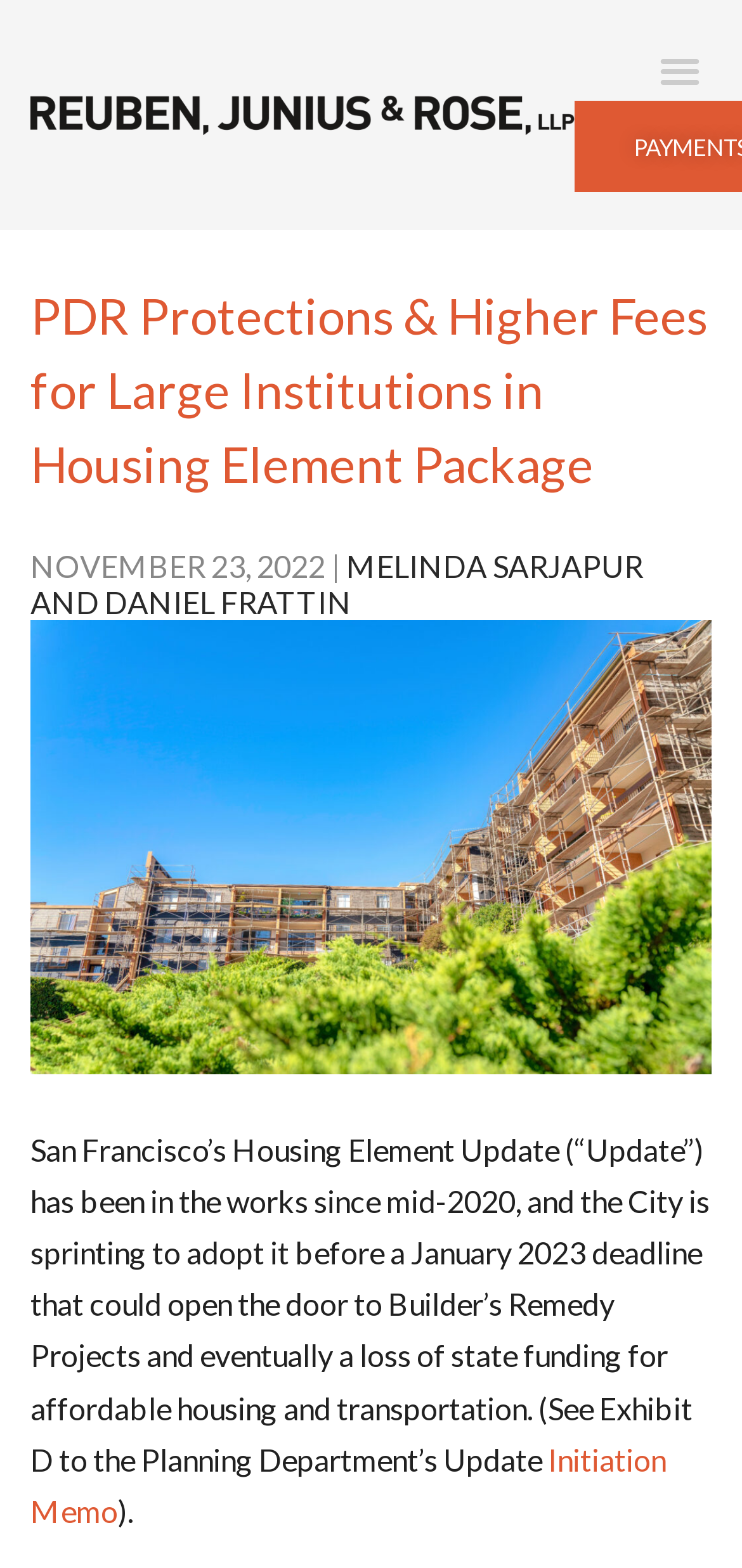What is the purpose of the Initiation Memo? Observe the screenshot and provide a one-word or short phrase answer.

Unknown